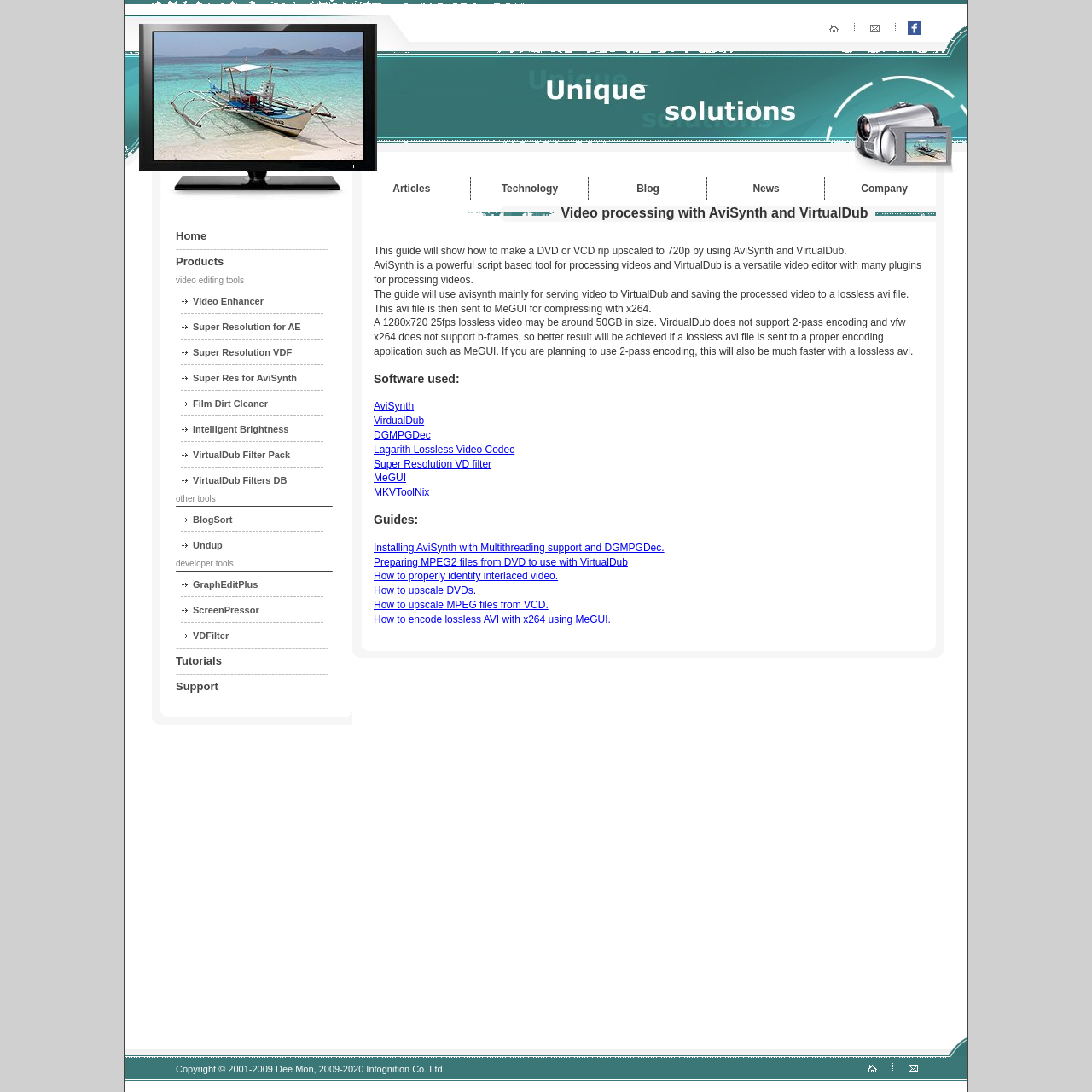What is the name of the application used for compressing the avi file with x264?
Use the screenshot to answer the question with a single word or phrase.

MeGUI